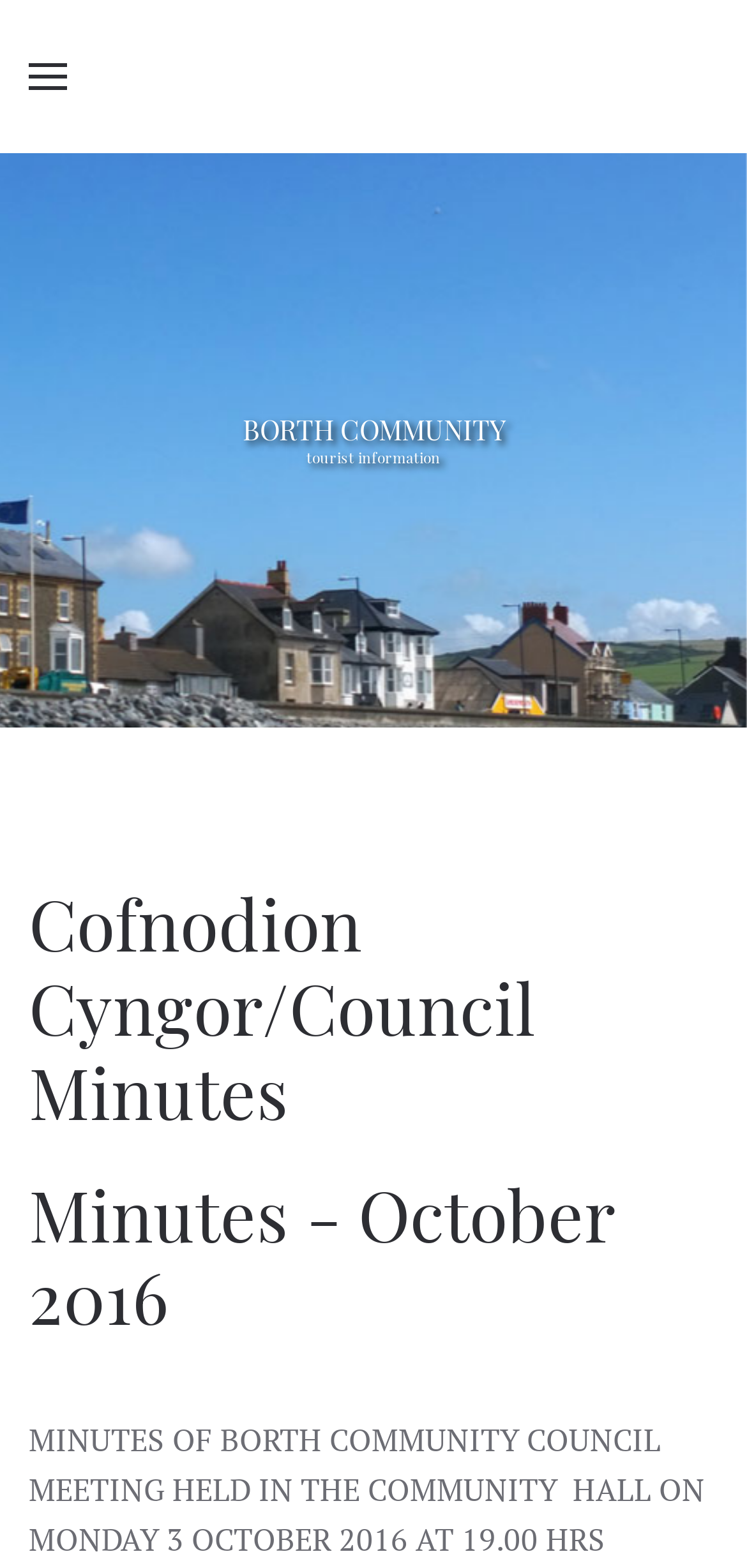What is the location of the council meeting?
Please utilize the information in the image to give a detailed response to the question.

From the StaticText element 'MINUTES OF BORTH COMMUNITY COUNCIL MEETING HELD IN THE COMMUNITY HALL ON MONDAY 3 OCTOBER 2016 AT 19.00 HRS', I found the location of the council meeting, which is the Community Hall.